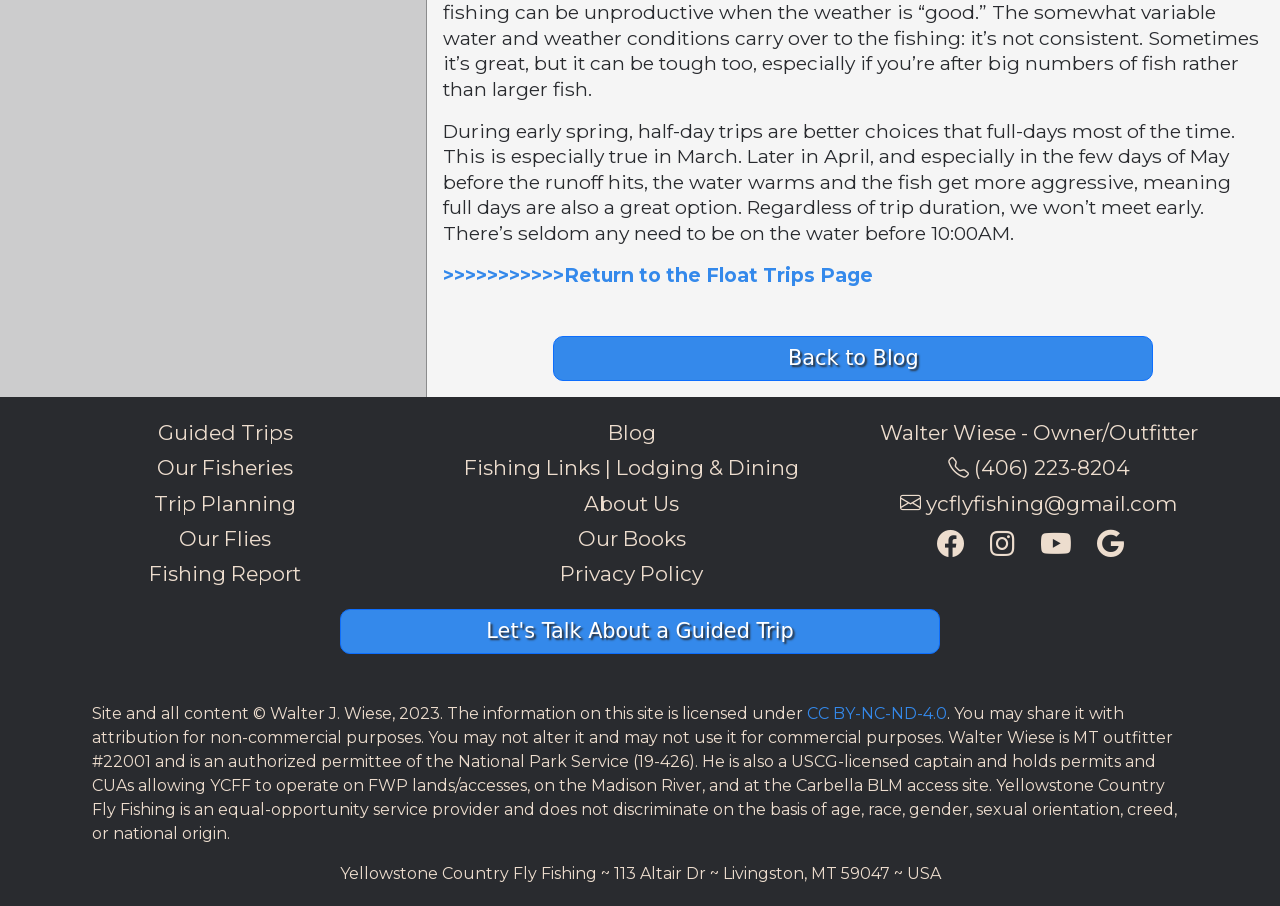Specify the bounding box coordinates of the area to click in order to execute this command: 'Check the Fishing Report'. The coordinates should consist of four float numbers ranging from 0 to 1, and should be formatted as [left, top, right, bottom].

[0.117, 0.619, 0.235, 0.647]